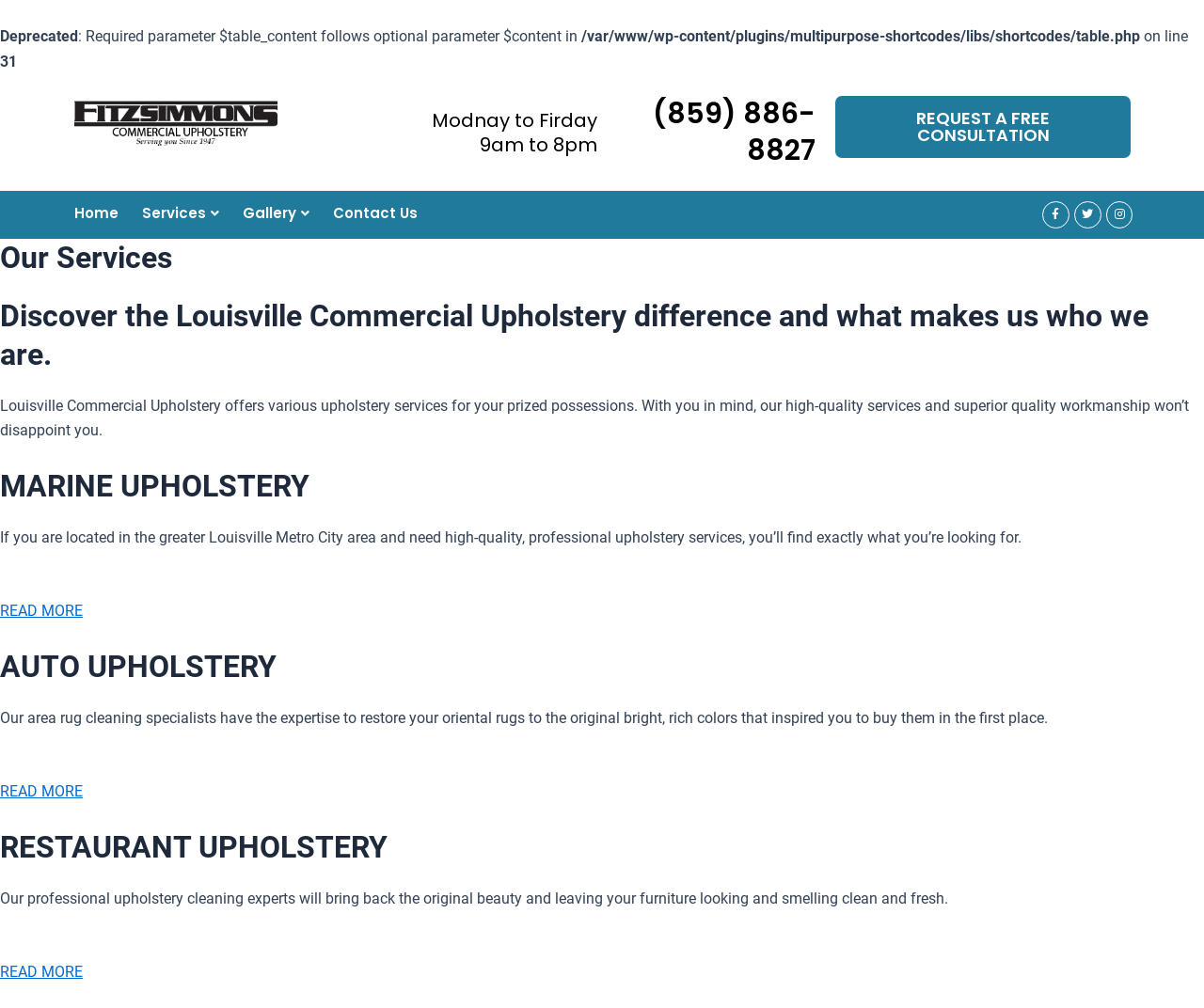Respond to the following question with a brief word or phrase:
What is the business's phone number?

(859) 886-8827